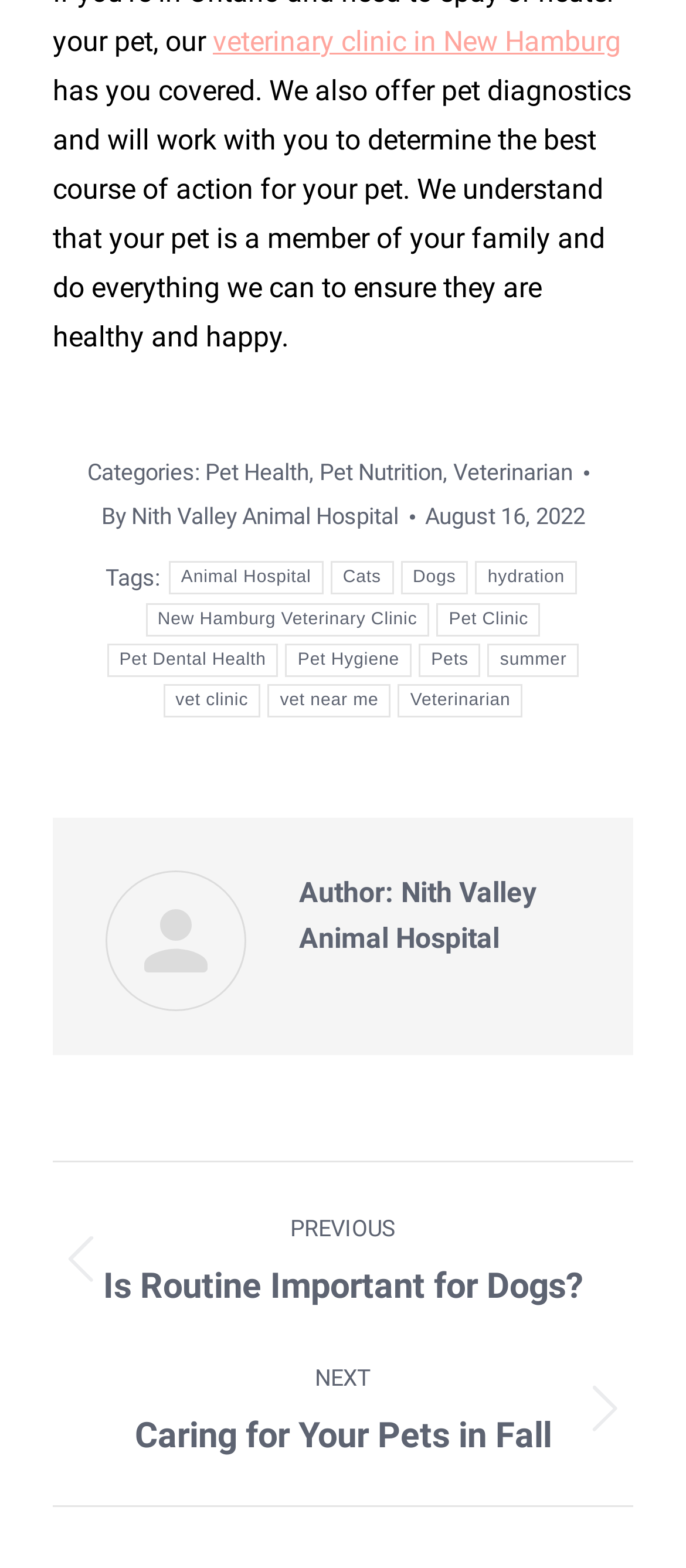Using the provided element description, identify the bounding box coordinates as (top-left x, top-left y, bottom-right x, bottom-right y). Ensure all values are between 0 and 1. Description: Pet Health

[0.299, 0.293, 0.45, 0.31]